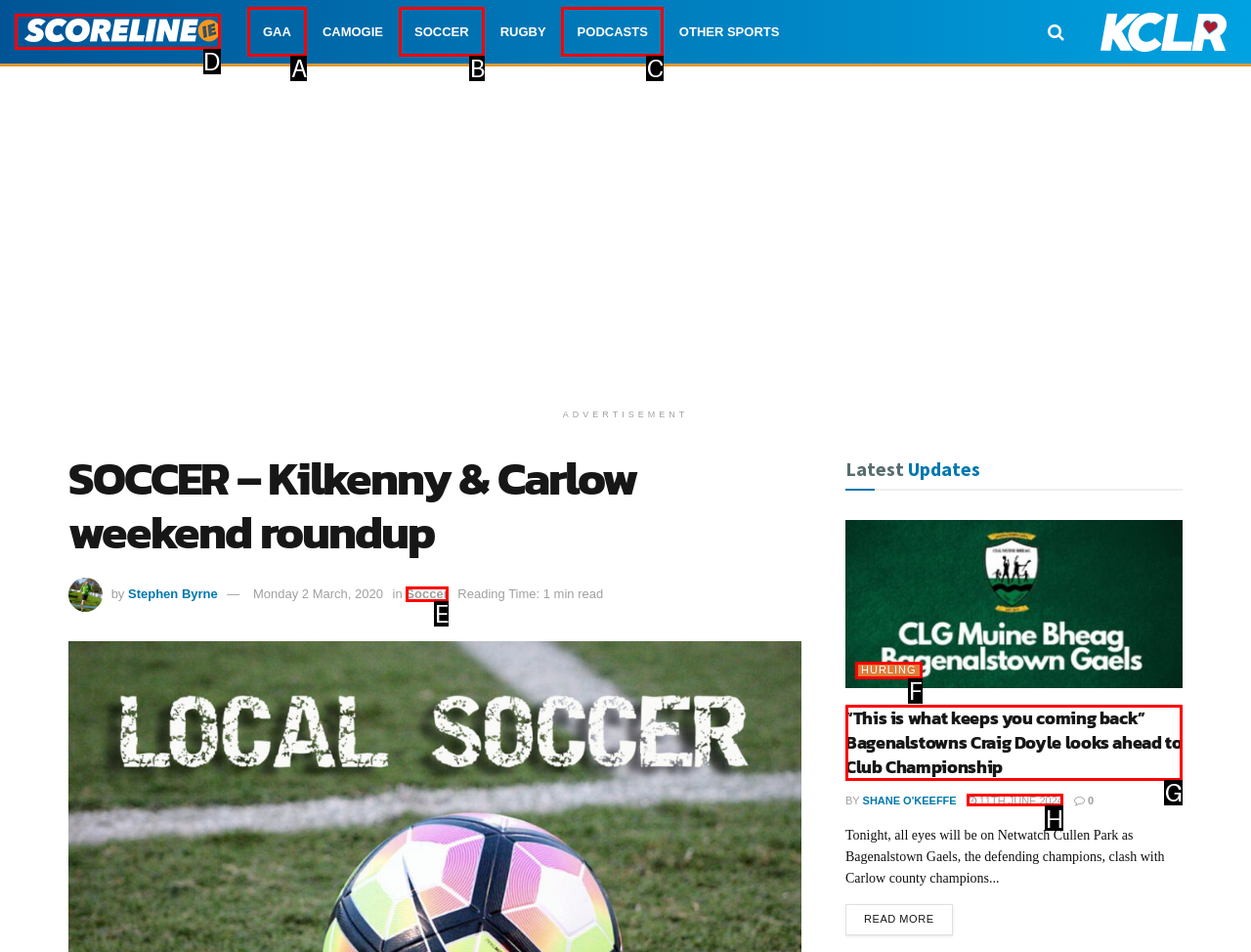Identify the letter that best matches this UI element description: 11th June 2024
Answer with the letter from the given options.

H